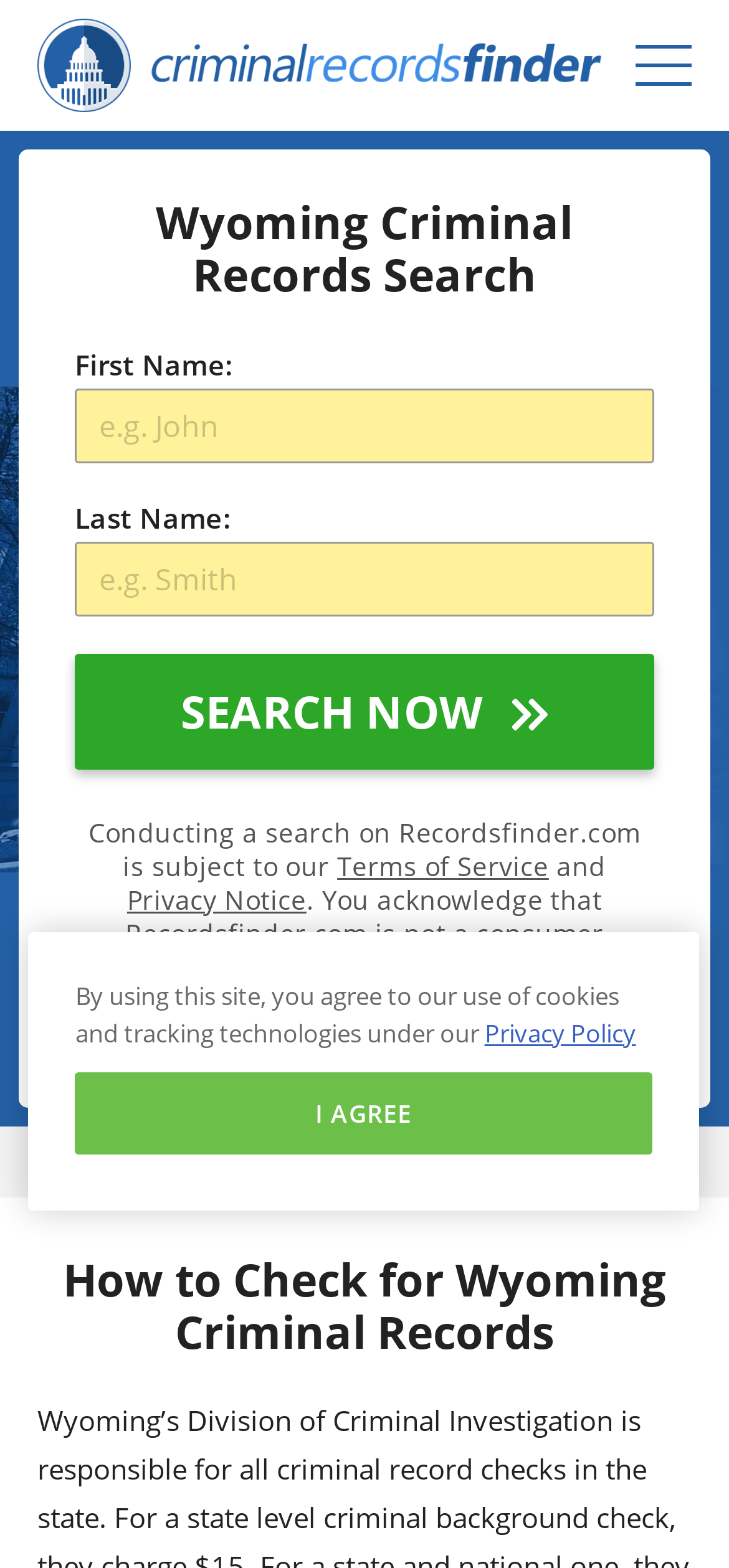Show the bounding box coordinates for the HTML element described as: "Privacy Policy".

[0.665, 0.648, 0.872, 0.67]